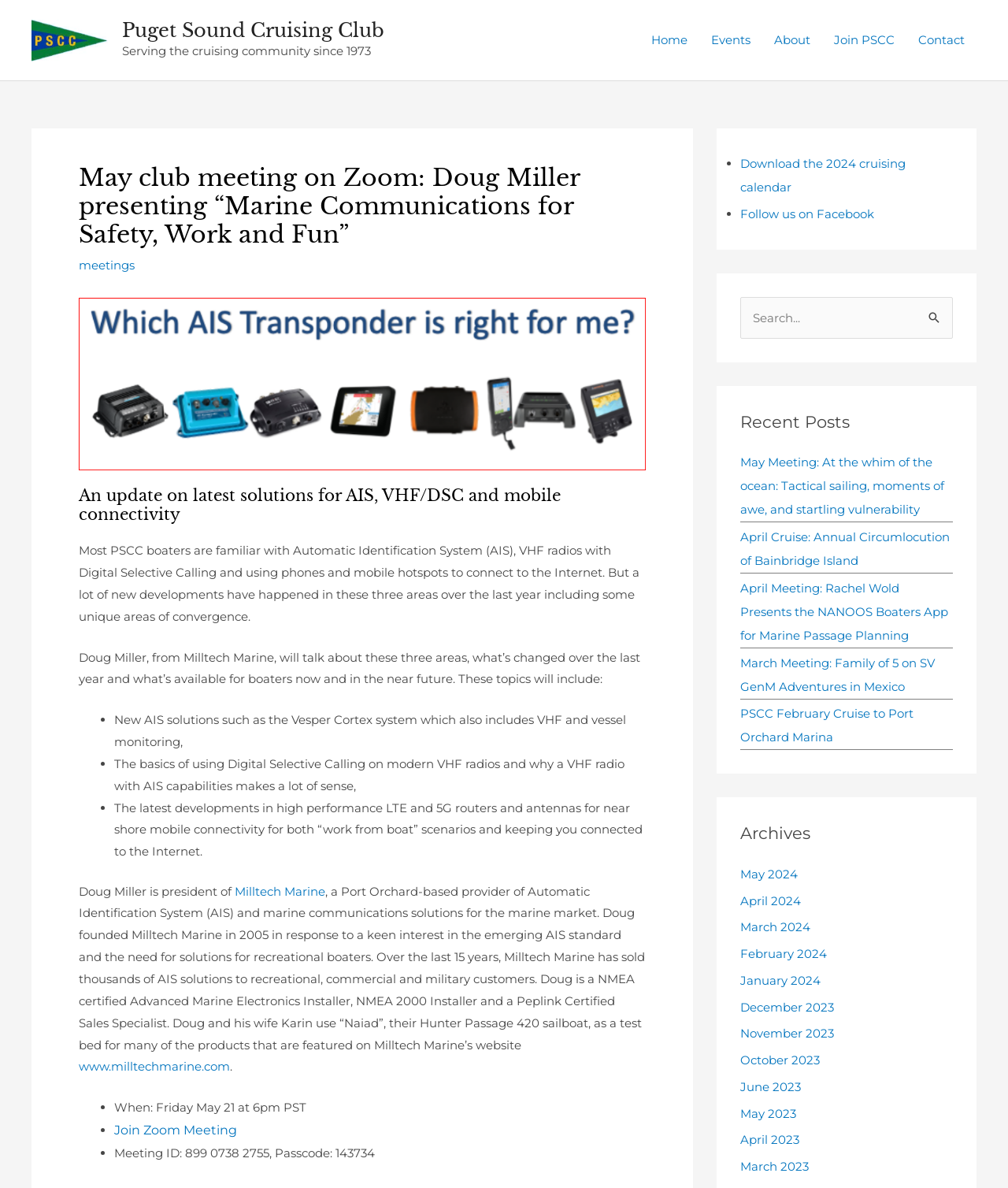Using the description: "Home", identify the bounding box of the corresponding UI element in the screenshot.

[0.634, 0.011, 0.694, 0.057]